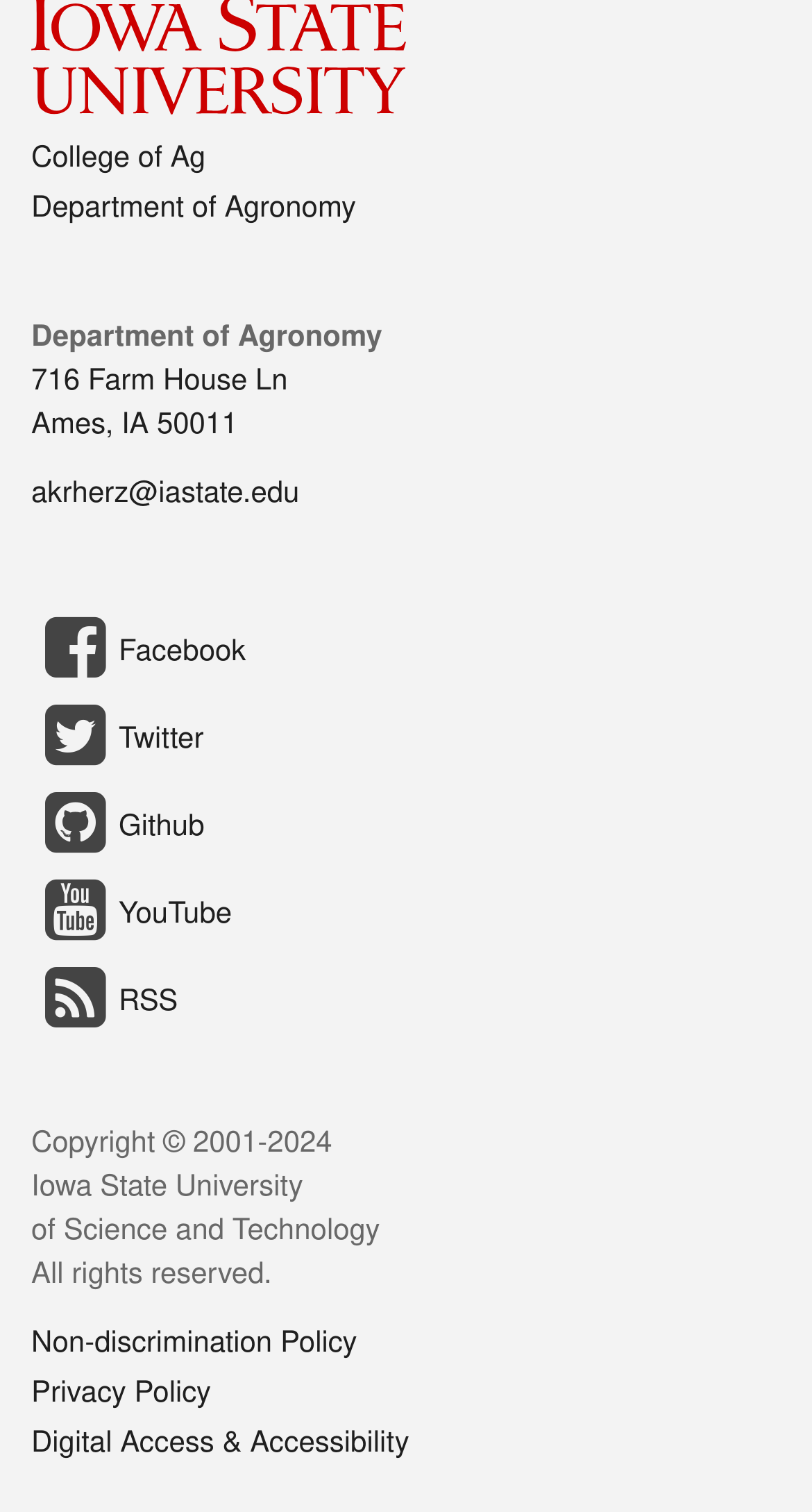Please identify the bounding box coordinates of the element that needs to be clicked to perform the following instruction: "view Department of Agronomy".

[0.038, 0.13, 0.439, 0.149]